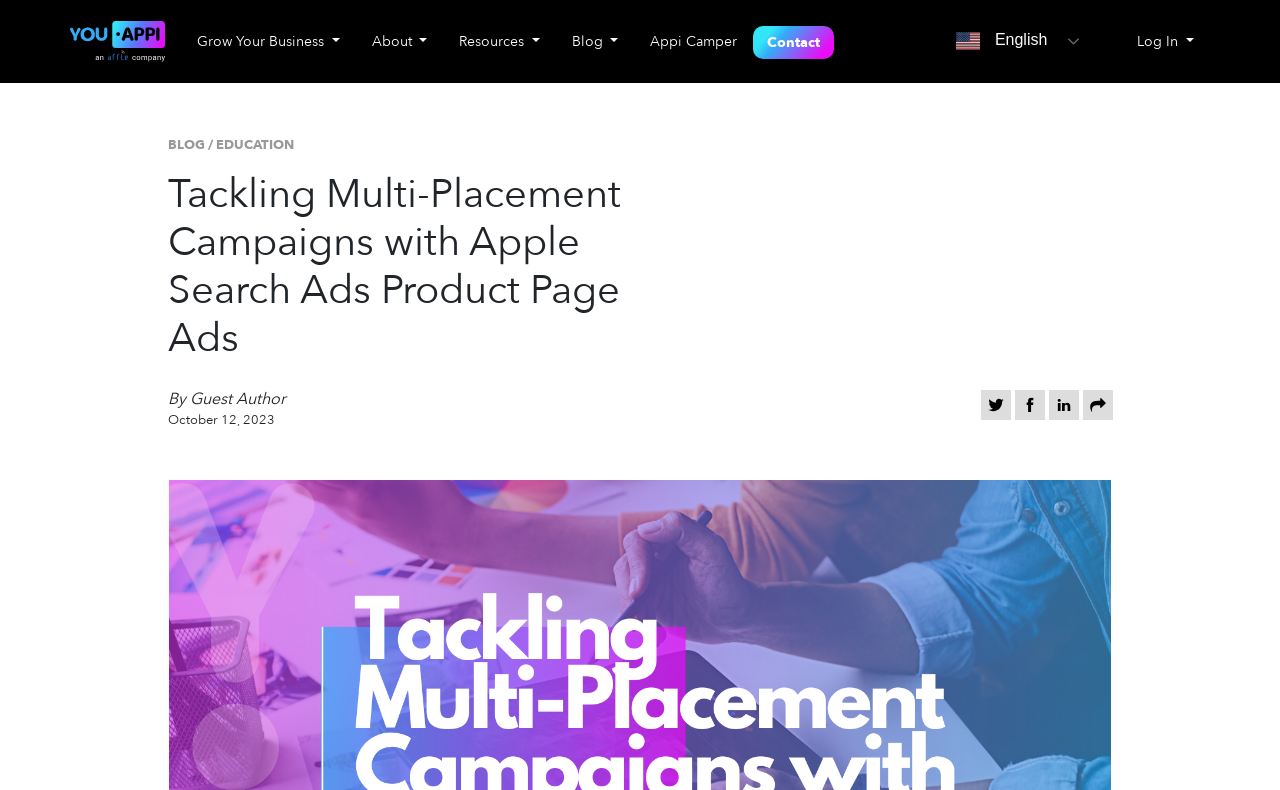Can you find the bounding box coordinates of the area I should click to execute the following instruction: "Visit the 'About' page"?

[0.278, 0.029, 0.346, 0.076]